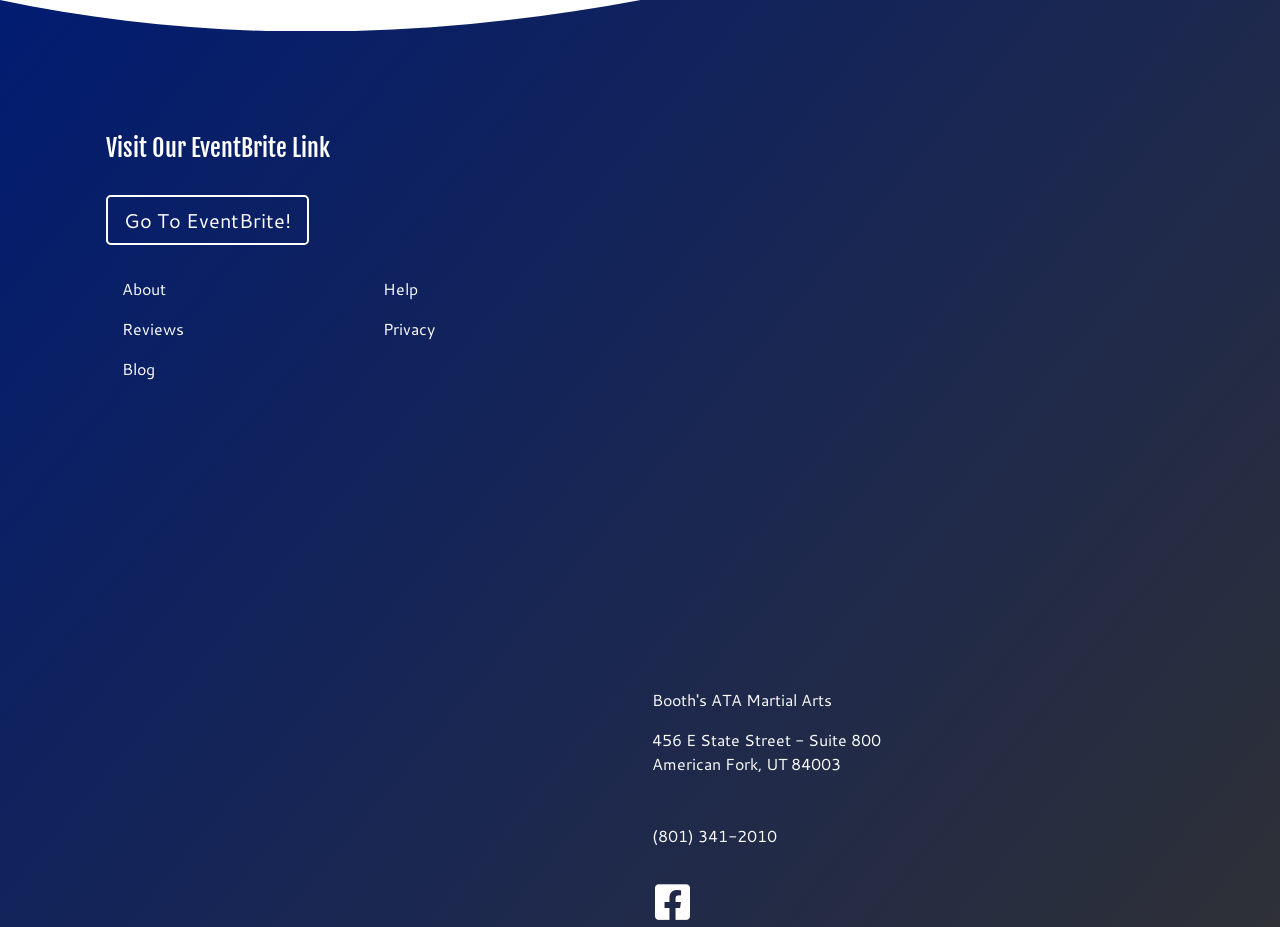Identify the coordinates of the bounding box for the element described below: "Go To EventBrite!". Return the coordinates as four float numbers between 0 and 1: [left, top, right, bottom].

[0.083, 0.211, 0.241, 0.264]